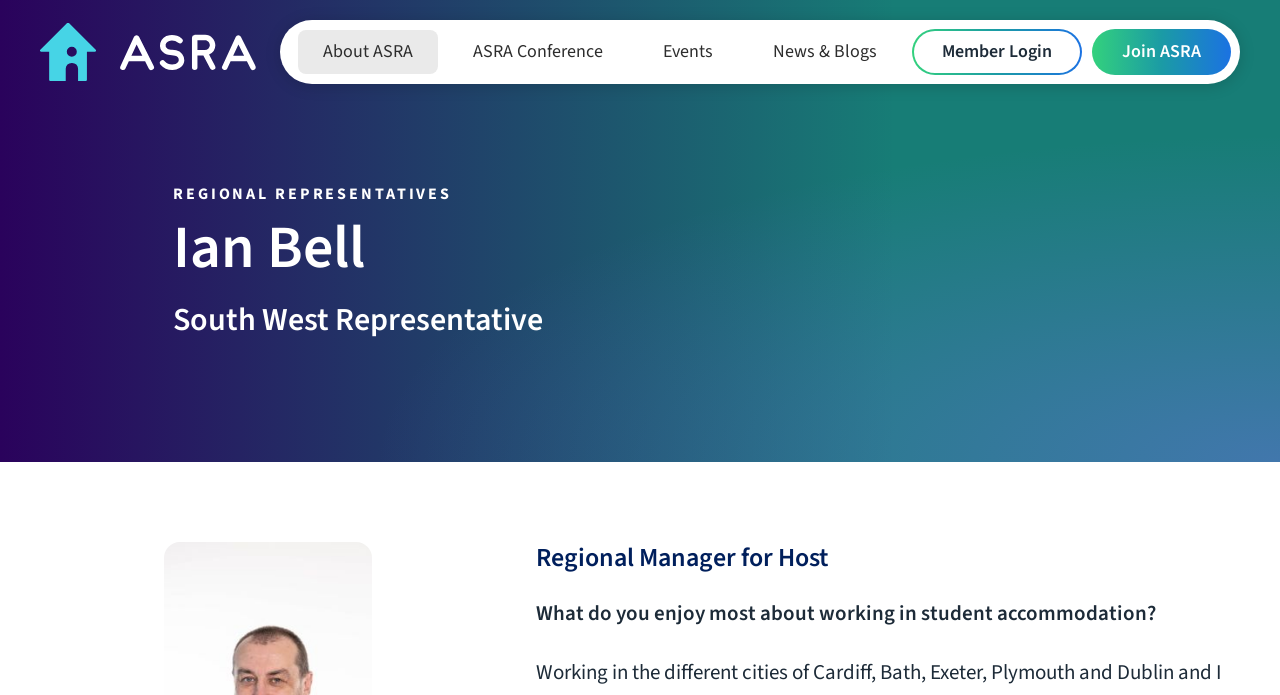Using the webpage screenshot, locate the HTML element that fits the following description and provide its bounding box: "parent_node: About ASRA".

[0.031, 0.033, 0.2, 0.117]